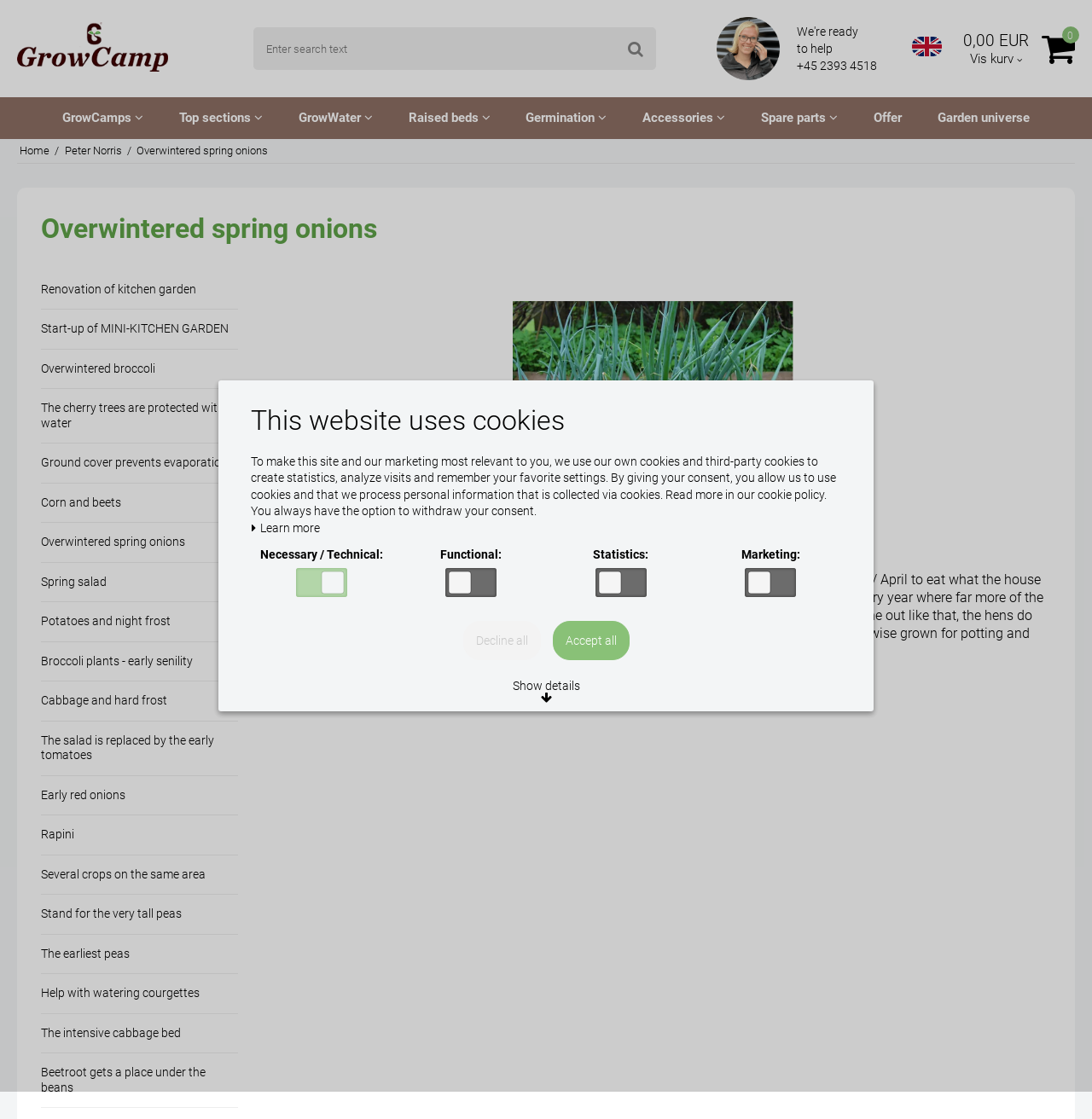Find the bounding box coordinates of the clickable area that will achieve the following instruction: "Search for something".

None